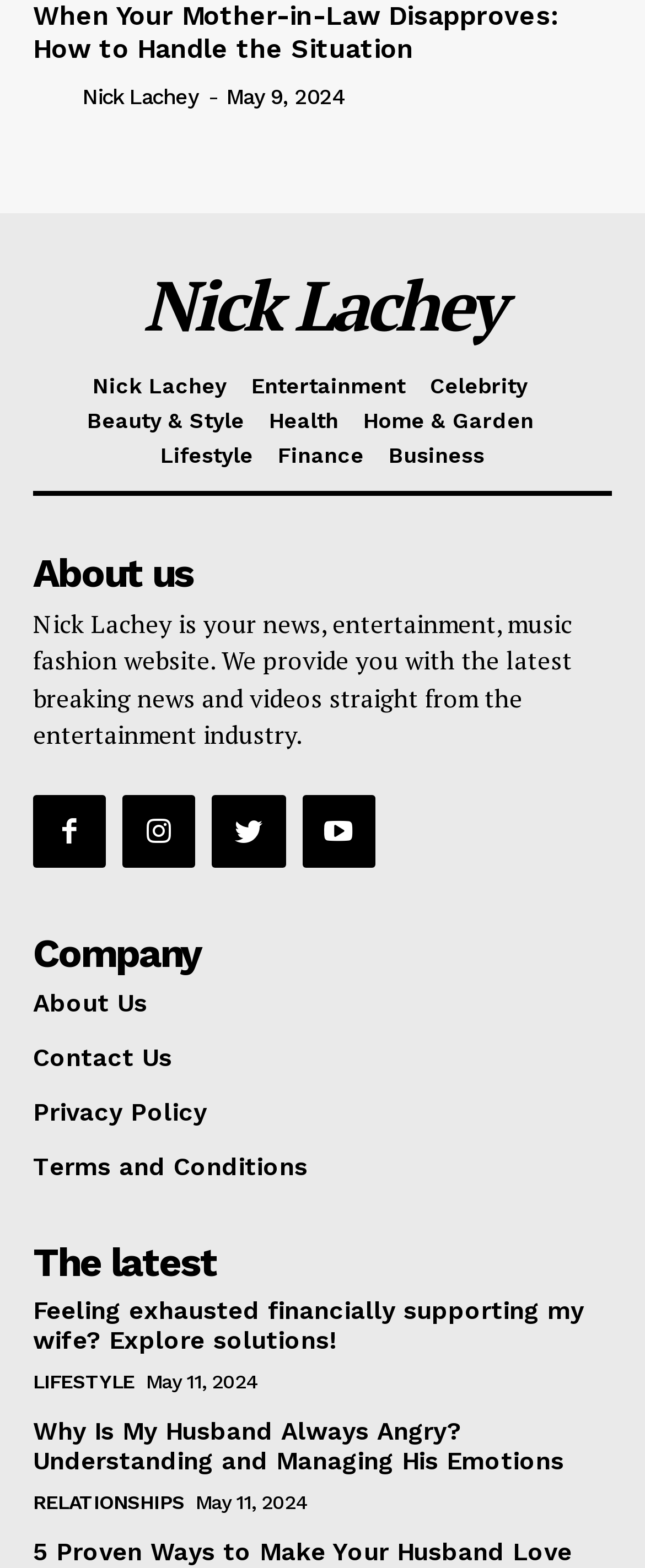Provide the bounding box coordinates for the specified HTML element described in this description: "Business". The coordinates should be four float numbers ranging from 0 to 1, in the format [left, top, right, bottom].

[0.603, 0.28, 0.751, 0.302]